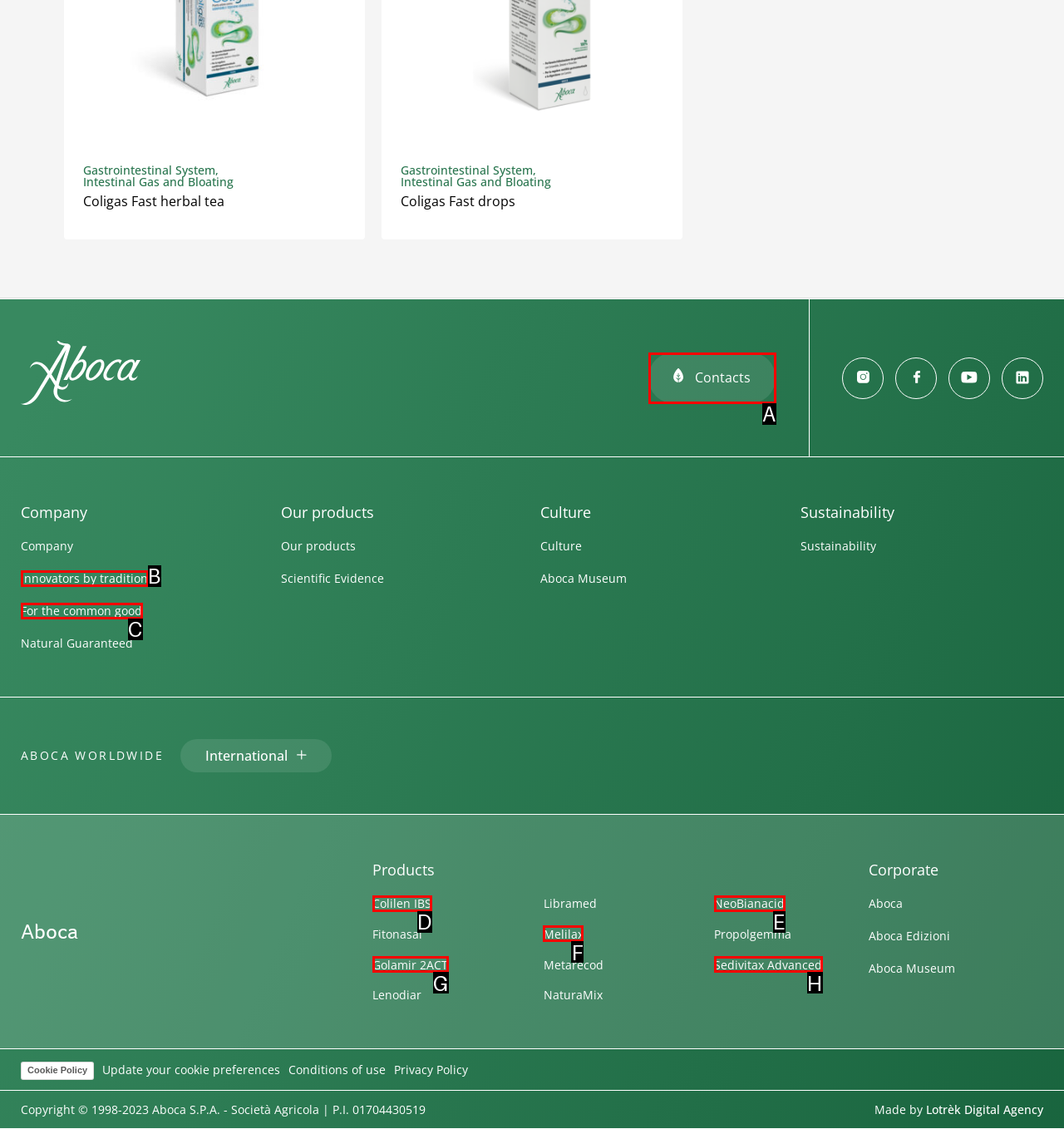From the description: NeoBianacid, select the HTML element that fits best. Reply with the letter of the appropriate option.

E